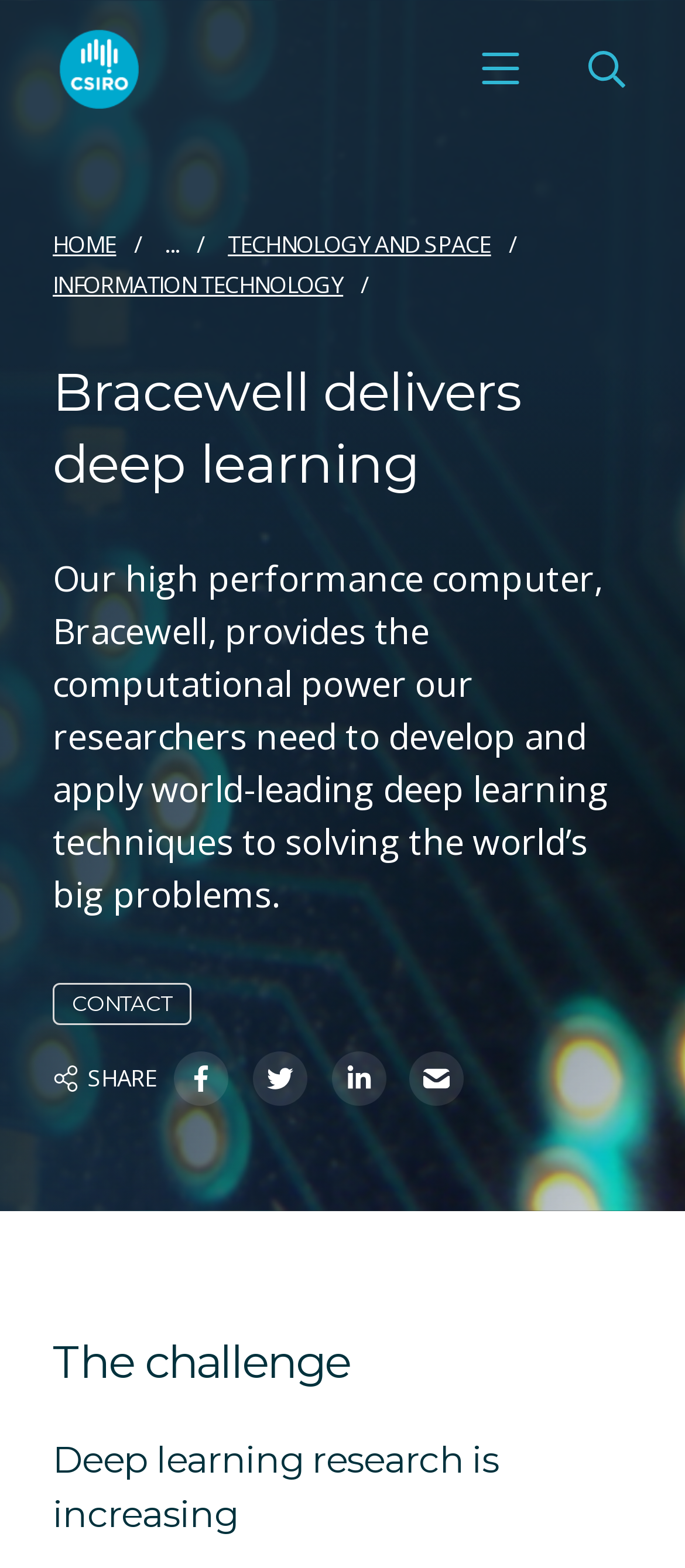Locate the bounding box of the UI element with the following description: "Home".

[0.077, 0.143, 0.17, 0.169]